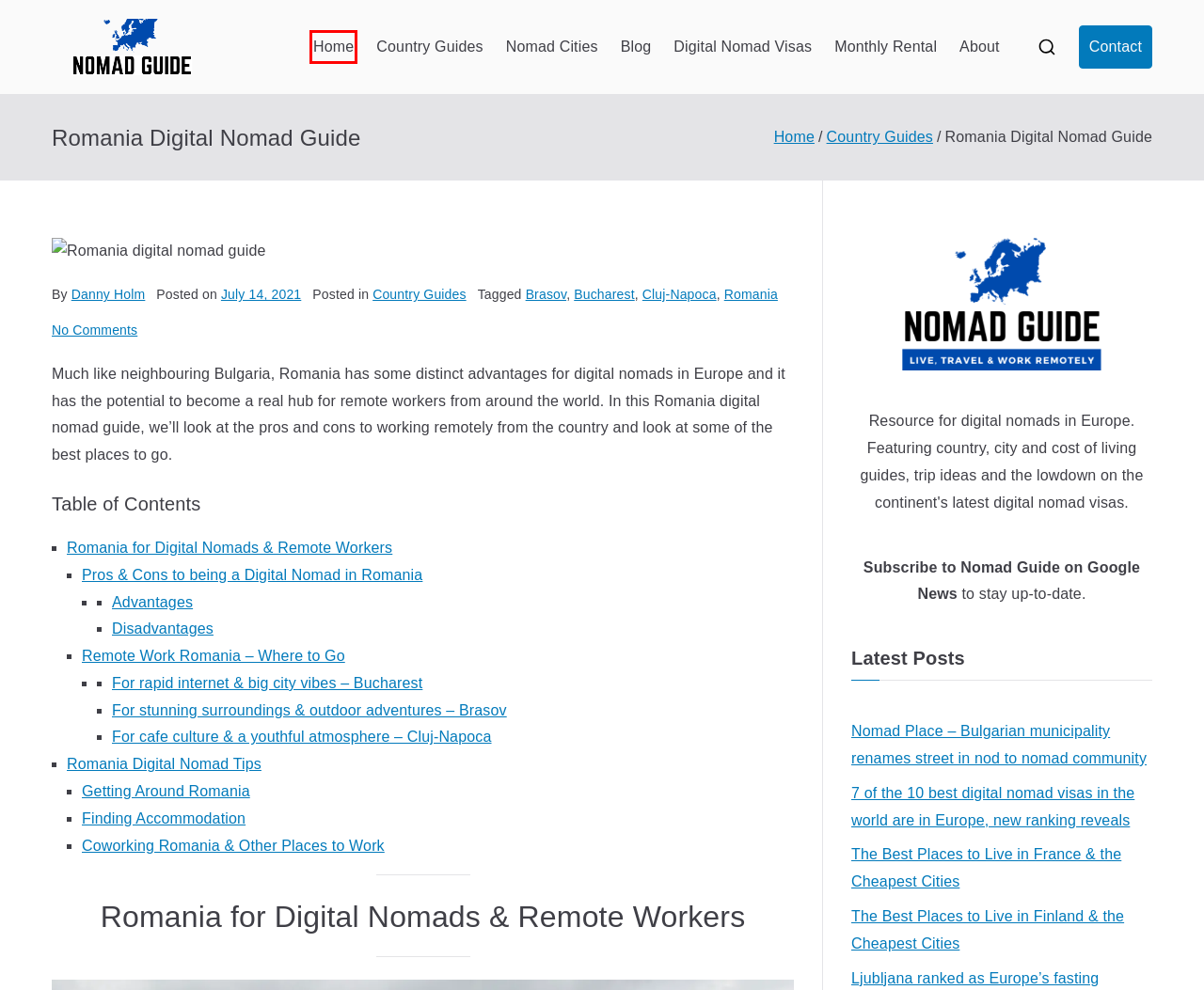You are presented with a screenshot of a webpage that includes a red bounding box around an element. Determine which webpage description best matches the page that results from clicking the element within the red bounding box. Here are the candidates:
A. Country Guides Archives - Nomad Guide
B. About Nomad Guide - nomadguide.eu
C. Nomad Guide - Live, travel and work remotely in Europe
D. Remote Working in Europe - The Best & Cheapest Cities to Live In
E. The Best Places to Live in Finland & the Cheapest Cities - Nomad Guide
F. Danny Holm, Author at Nomad Guide
G. Digital Nomad Blog - Remote Living & Working in Europe
H. Brasov Archives - Nomad Guide

C